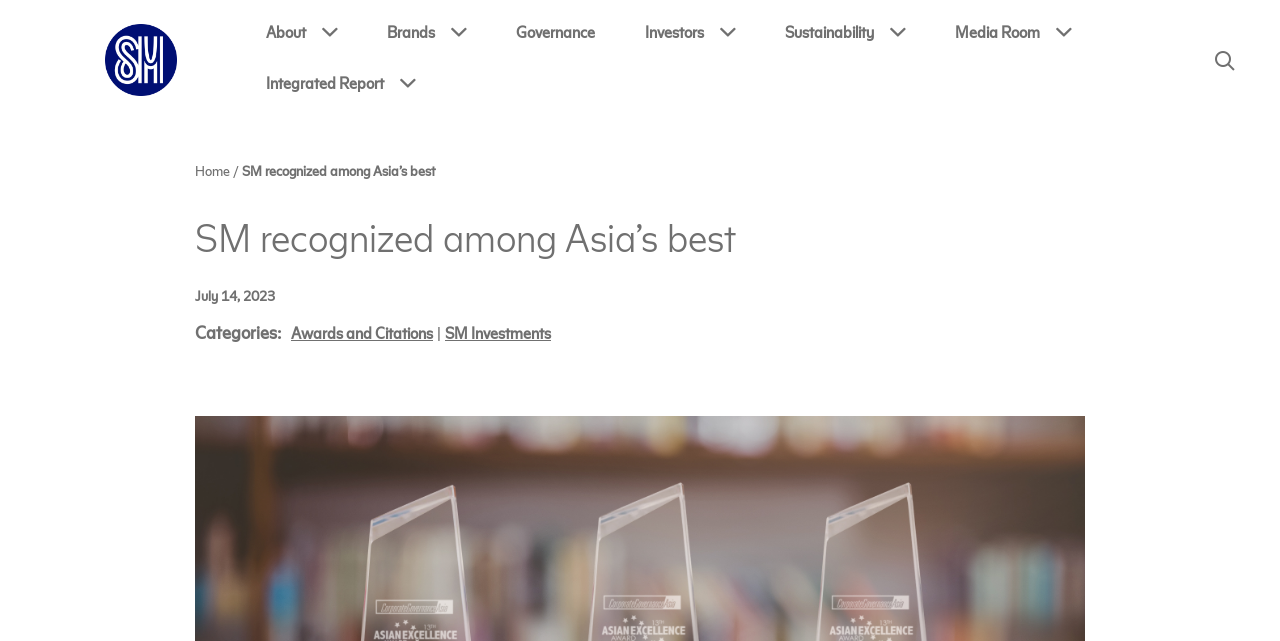Pinpoint the bounding box coordinates of the element you need to click to execute the following instruction: "Navigate to Home page". The bounding box should be represented by four float numbers between 0 and 1, in the format [left, top, right, bottom].

[0.152, 0.253, 0.18, 0.279]